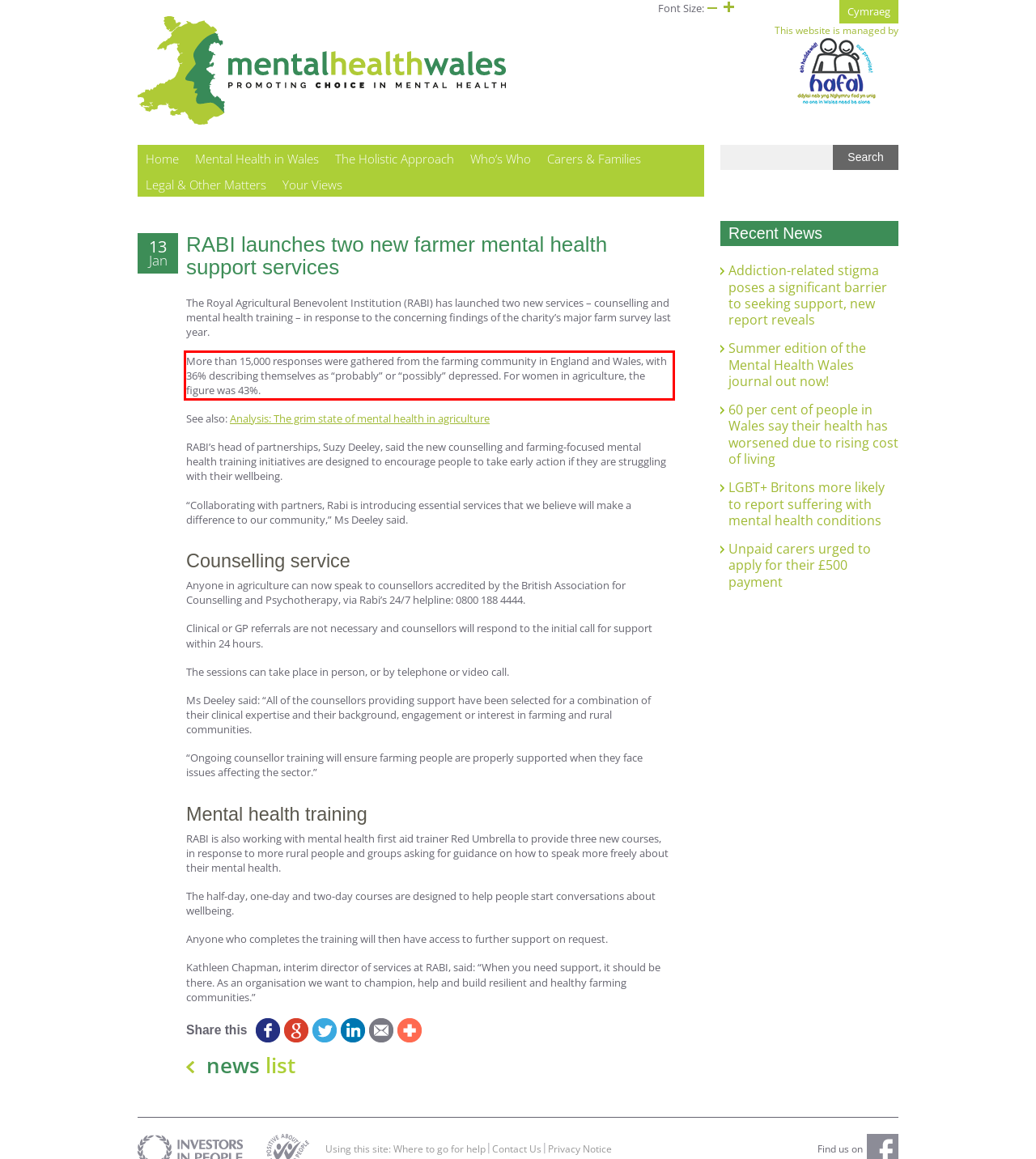Extract and provide the text found inside the red rectangle in the screenshot of the webpage.

More than 15,000 responses were gathered from the farming community in England and Wales, with 36% describing themselves as “probably” or “possibly” depressed. For women in agriculture, the figure was 43%.